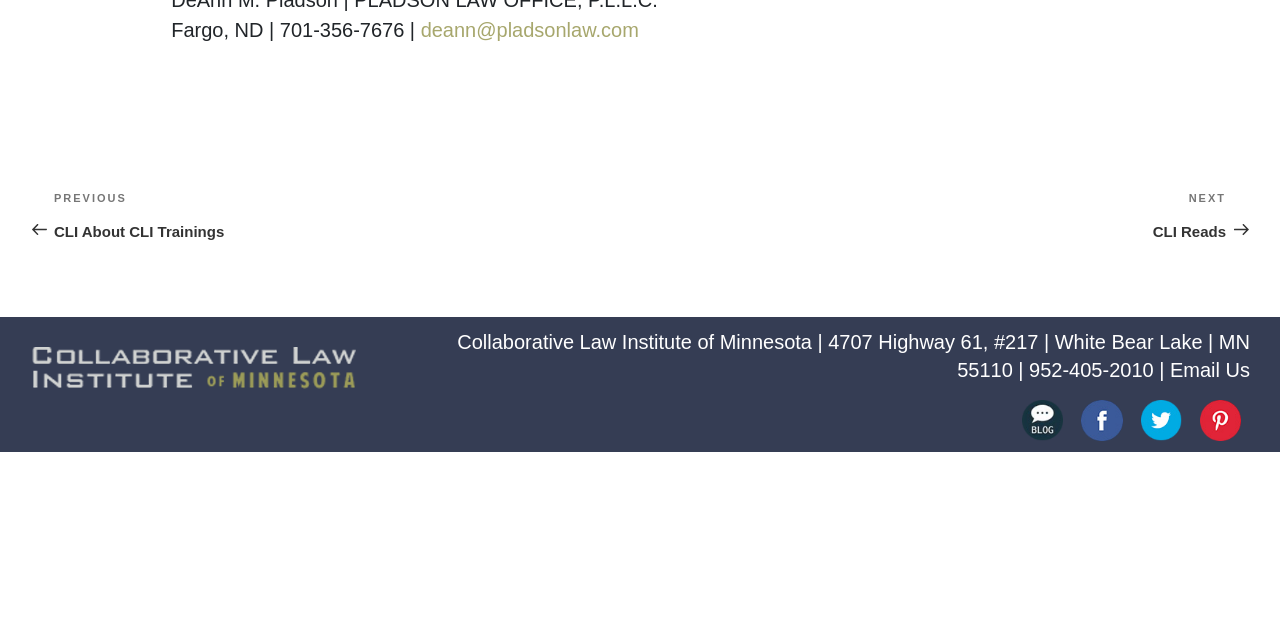From the screenshot, find the bounding box of the UI element matching this description: "deann@pladsonlaw.com". Supply the bounding box coordinates in the form [left, top, right, bottom], each a float between 0 and 1.

[0.329, 0.03, 0.499, 0.08]